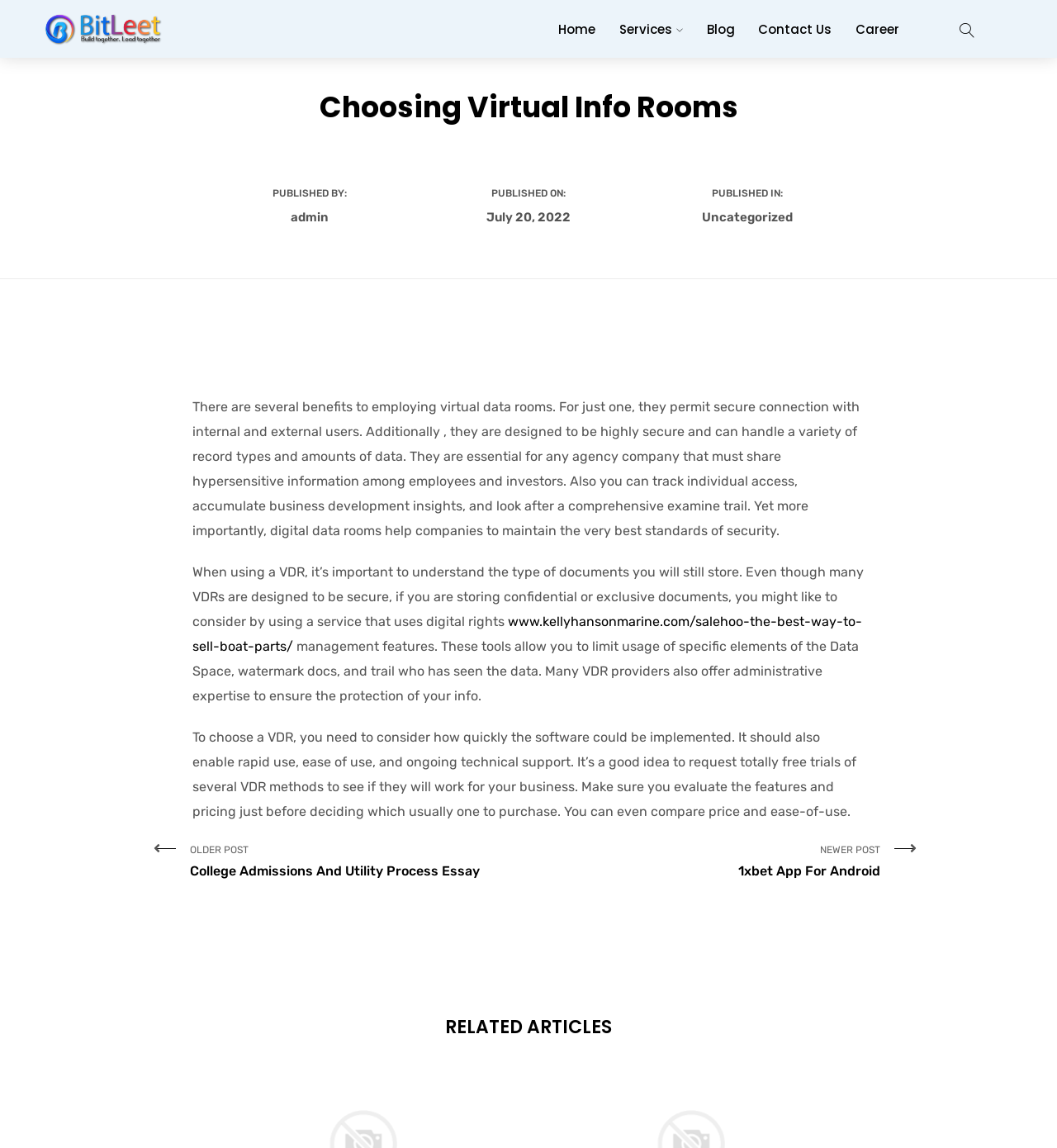Find the bounding box coordinates for the HTML element described in this sentence: "Graphics Design". Provide the coordinates as four float numbers between 0 and 1, in the format [left, top, right, bottom].

[0.551, 0.716, 0.647, 0.737]